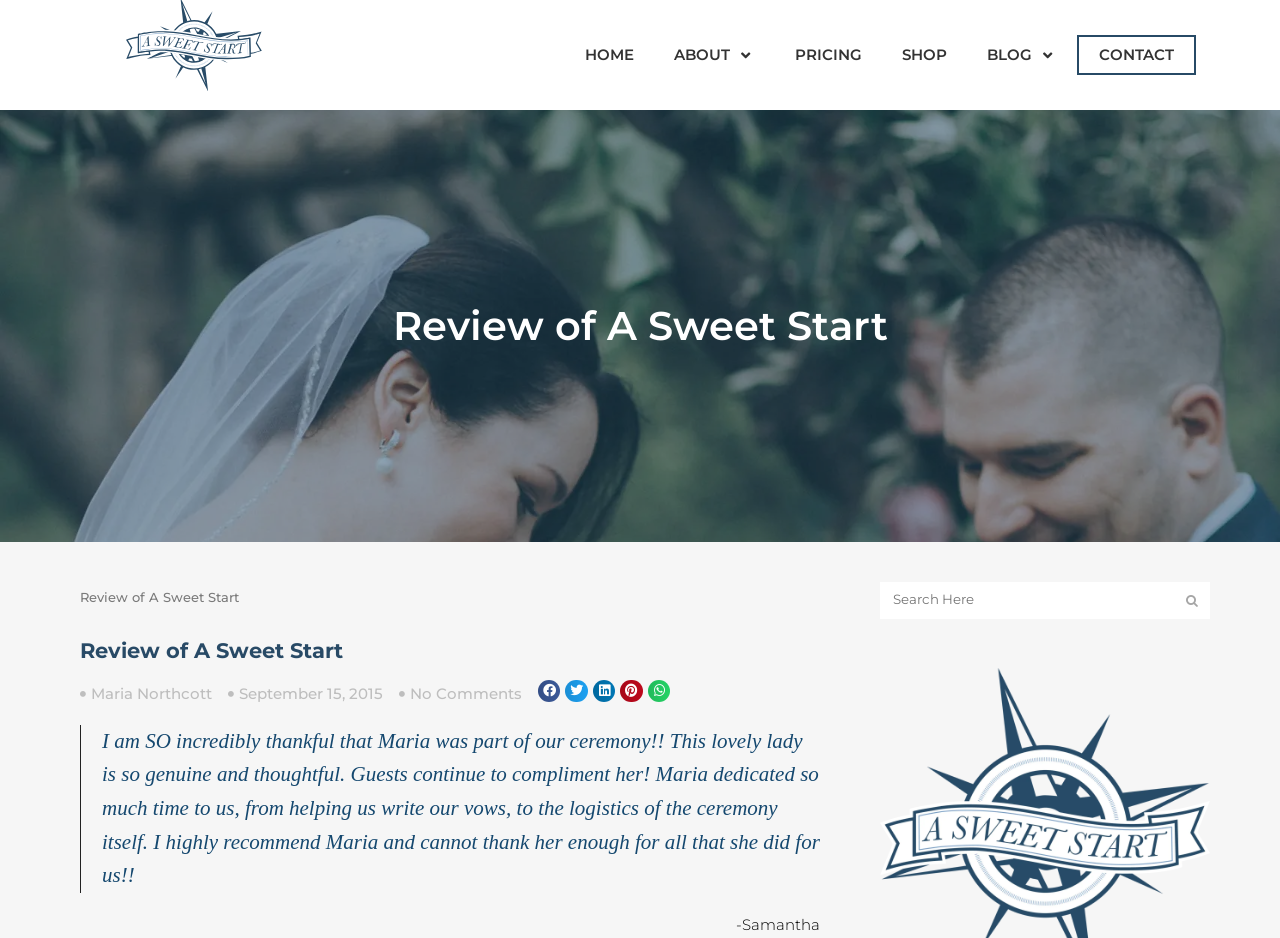Please specify the bounding box coordinates of the element that should be clicked to execute the given instruction: 'read the review of A Sweet Start'. Ensure the coordinates are four float numbers between 0 and 1, expressed as [left, top, right, bottom].

[0.062, 0.32, 0.938, 0.375]